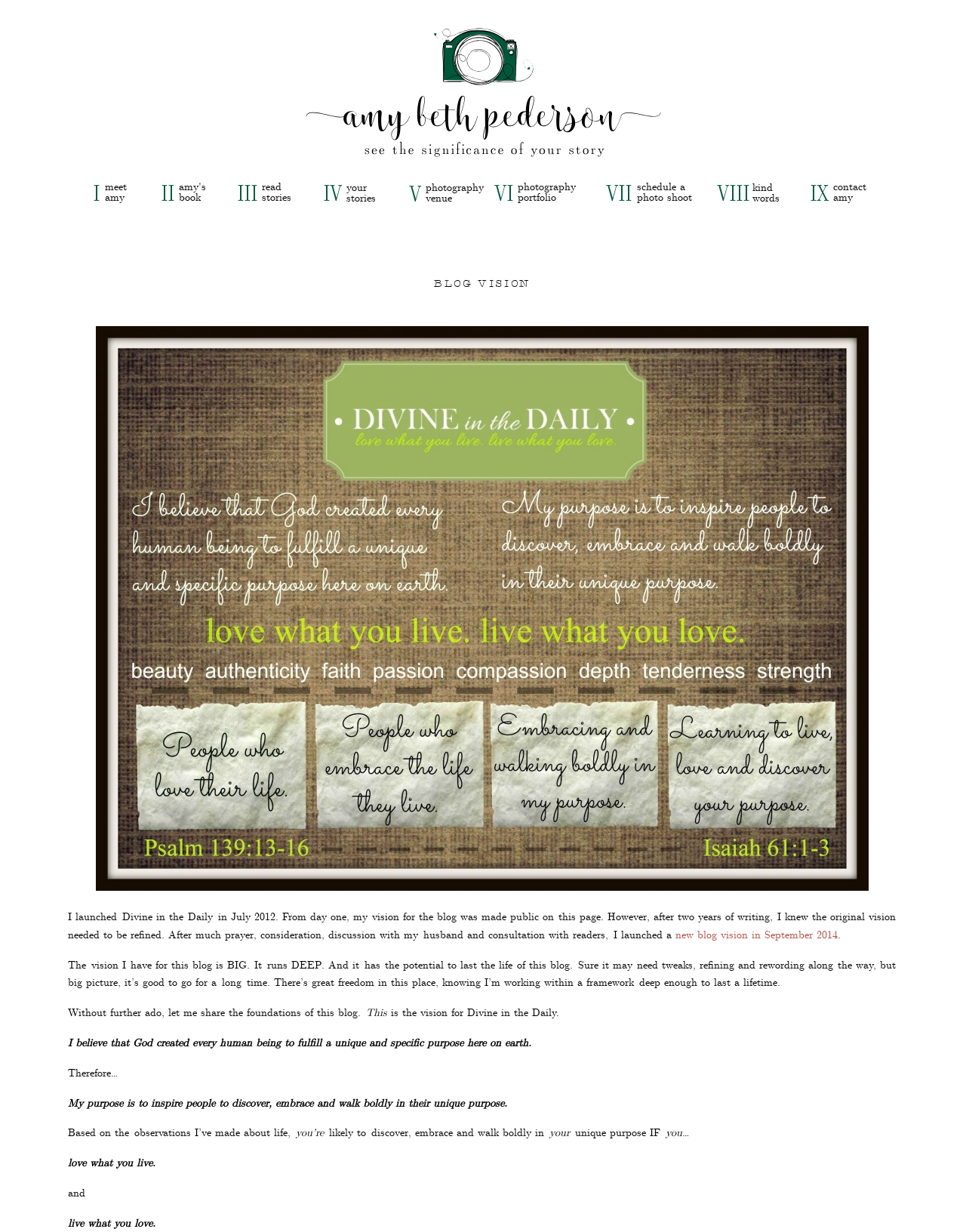Pinpoint the bounding box coordinates of the clickable area necessary to execute the following instruction: "read stories". The coordinates should be given as four float numbers between 0 and 1, namely [left, top, right, bottom].

[0.271, 0.145, 0.302, 0.157]